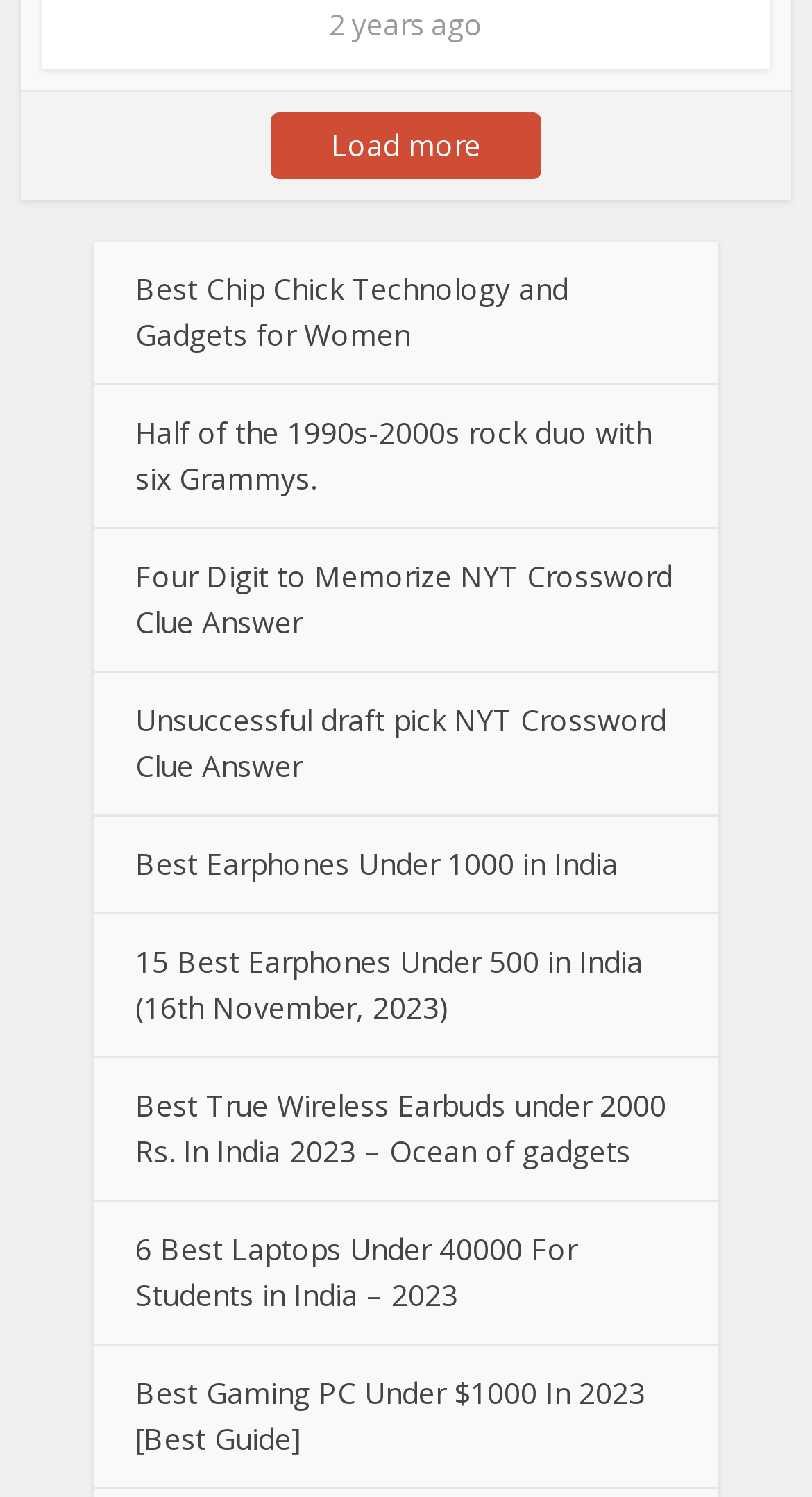Can you find the bounding box coordinates for the element that needs to be clicked to execute this instruction: "Load more content"? The coordinates should be given as four float numbers between 0 and 1, i.e., [left, top, right, bottom].

[0.333, 0.076, 0.667, 0.12]